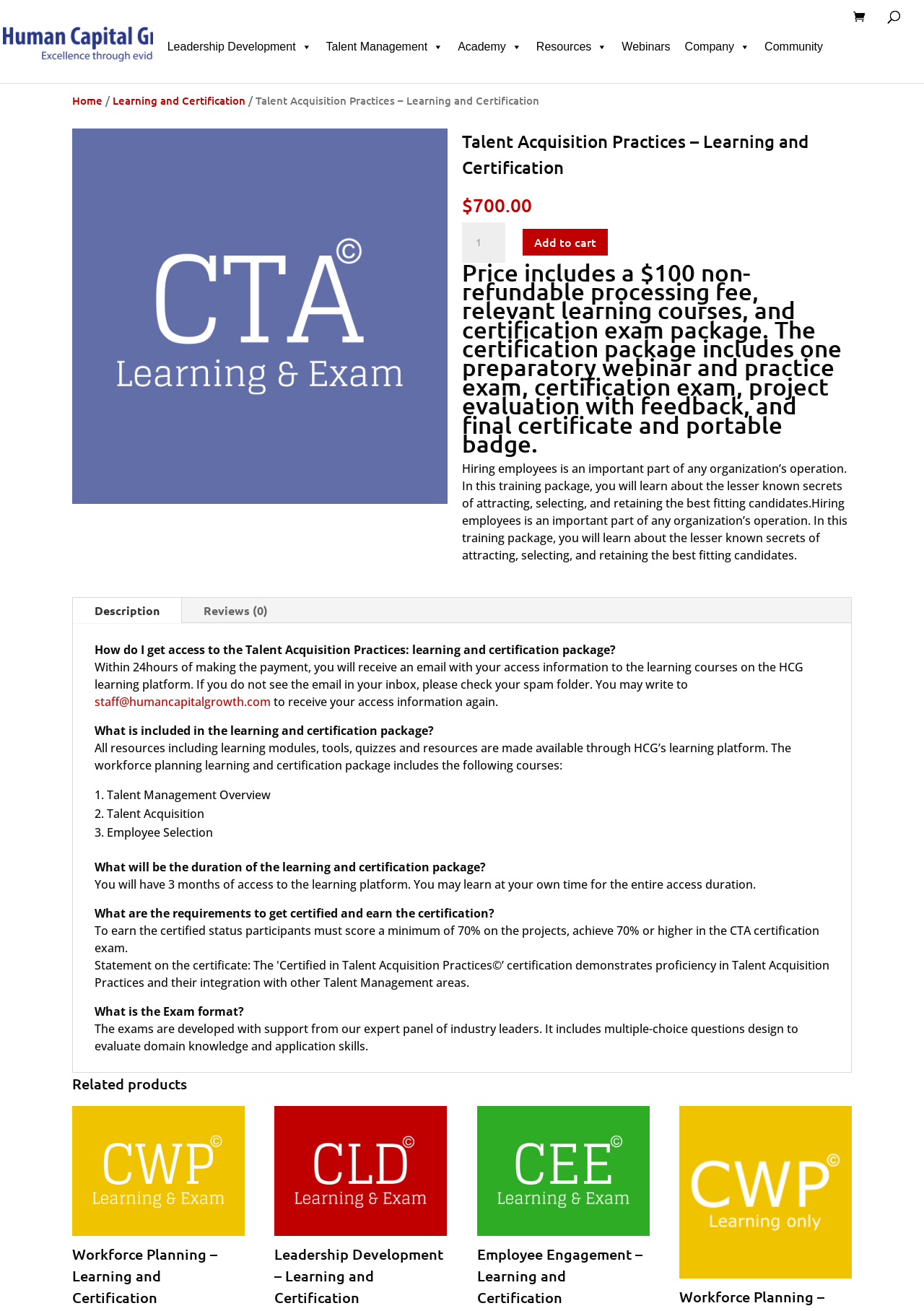What is the duration of access to the learning platform?
Based on the image, answer the question with as much detail as possible.

The duration of access to the learning platform can be found on the webpage by looking at the section that answers the question 'What will be the duration of the learning and certification package?'. The answer is stated as 'You will have 3 months of access to the learning platform.'.